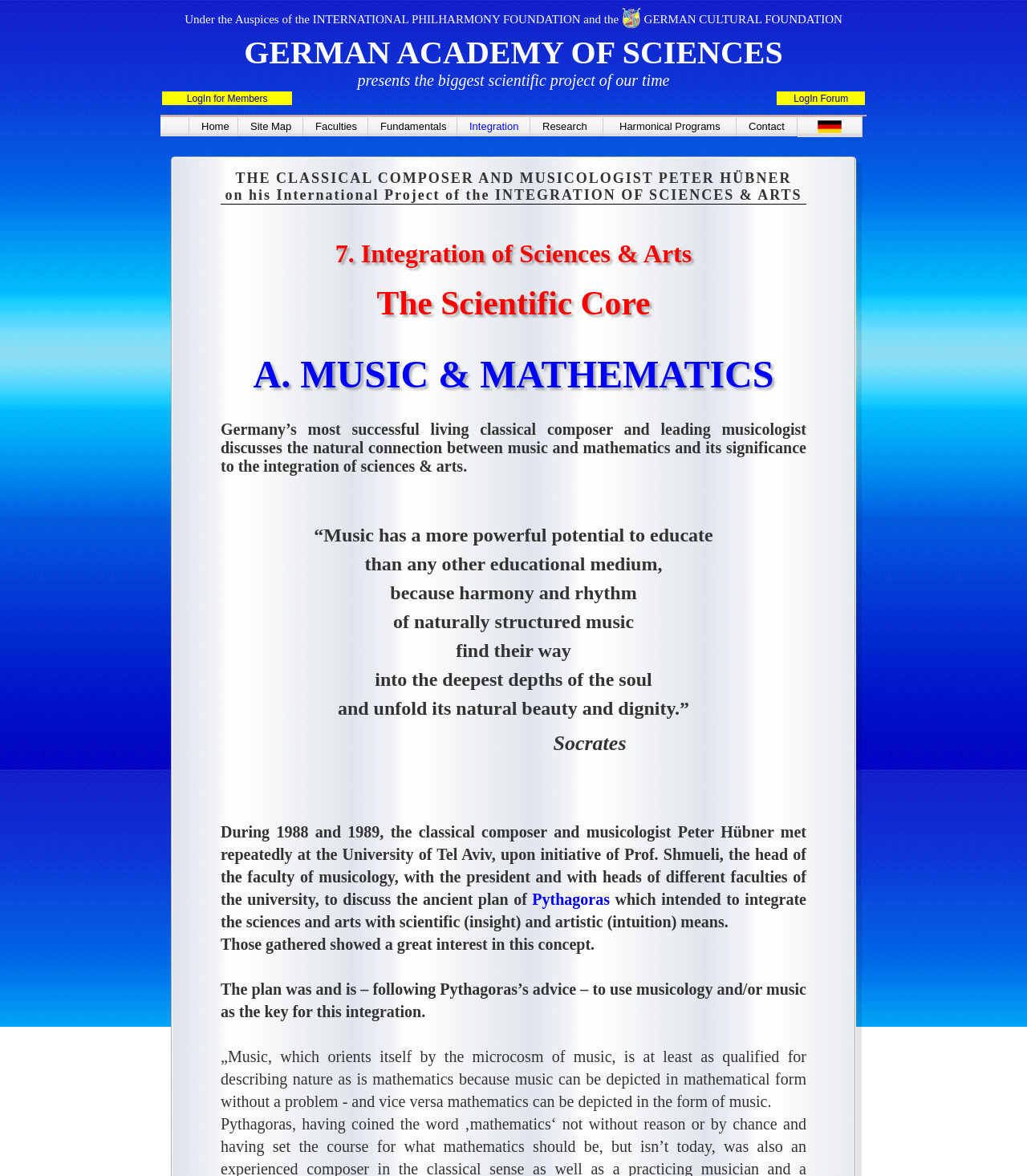Answer briefly with one word or phrase:
What is the title of the project presented by the GERMAN ACADEMY OF SCIENCES?

Integration of Sciences & Arts